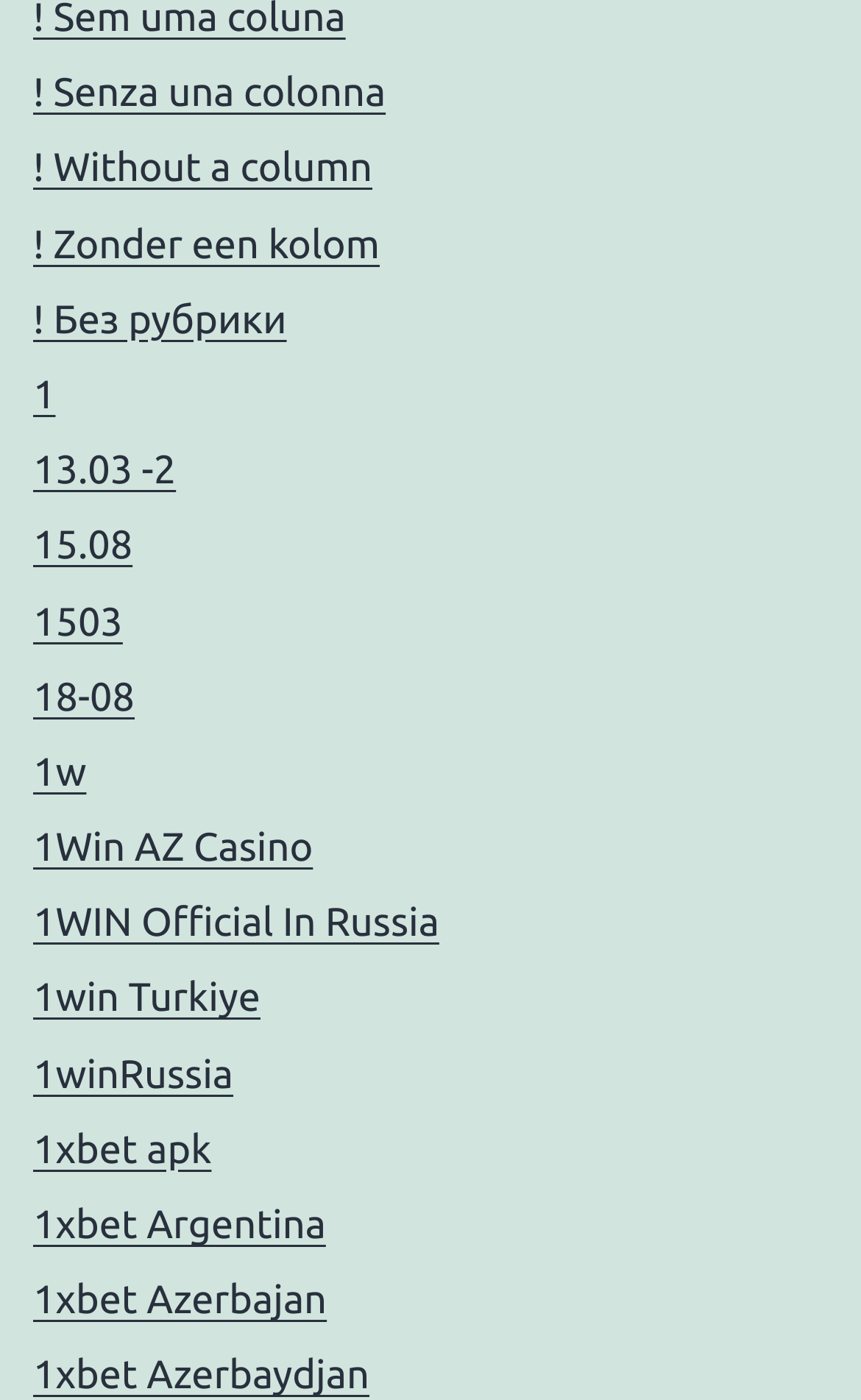What is the language of the fifth link?
Look at the image and answer with only one word or phrase.

Russian